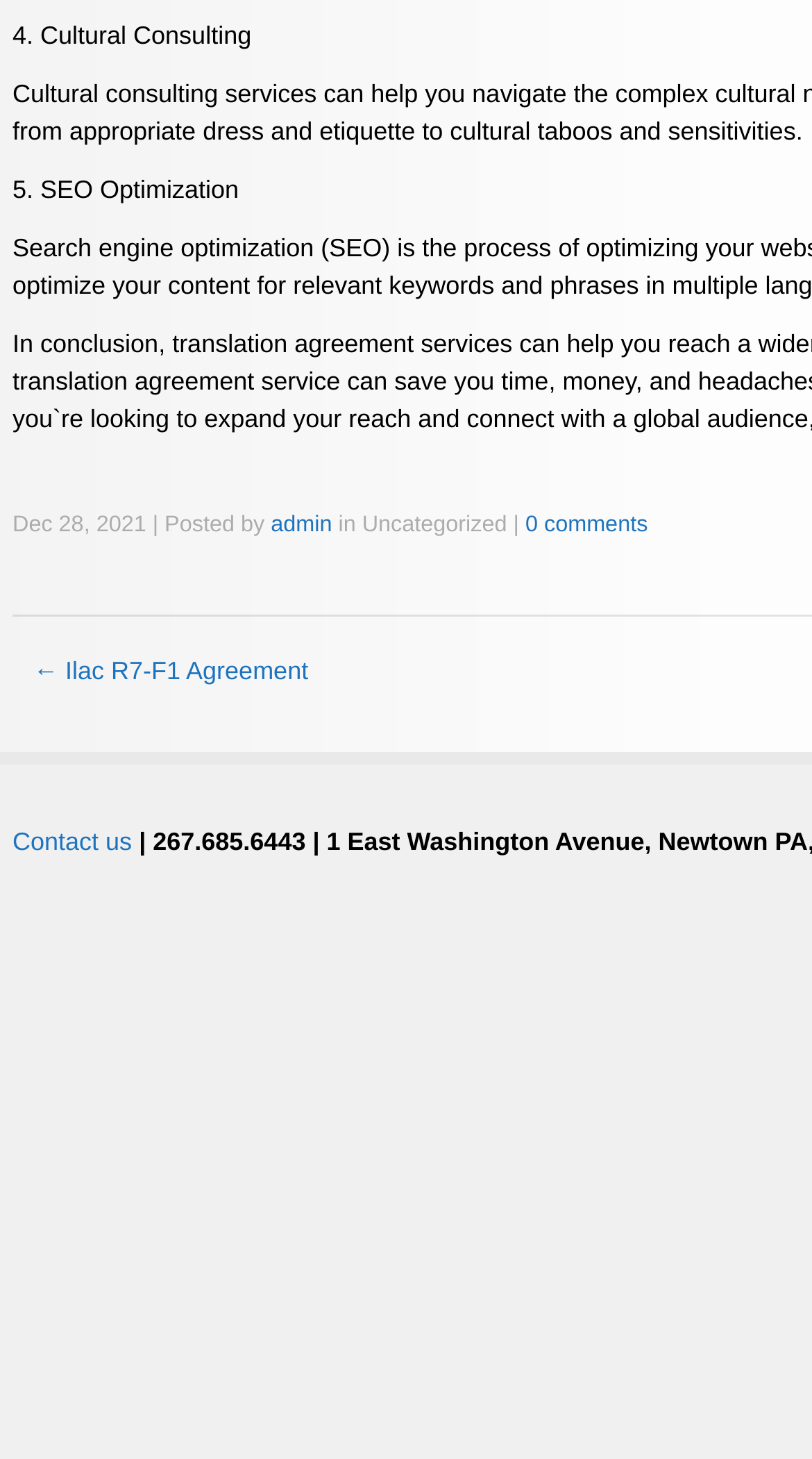Based on the image, provide a detailed response to the question:
What is the previous post?

The previous post can be found by looking at the link element with the text '← Ilac R7-F1 Agreement' below the post navigation heading.